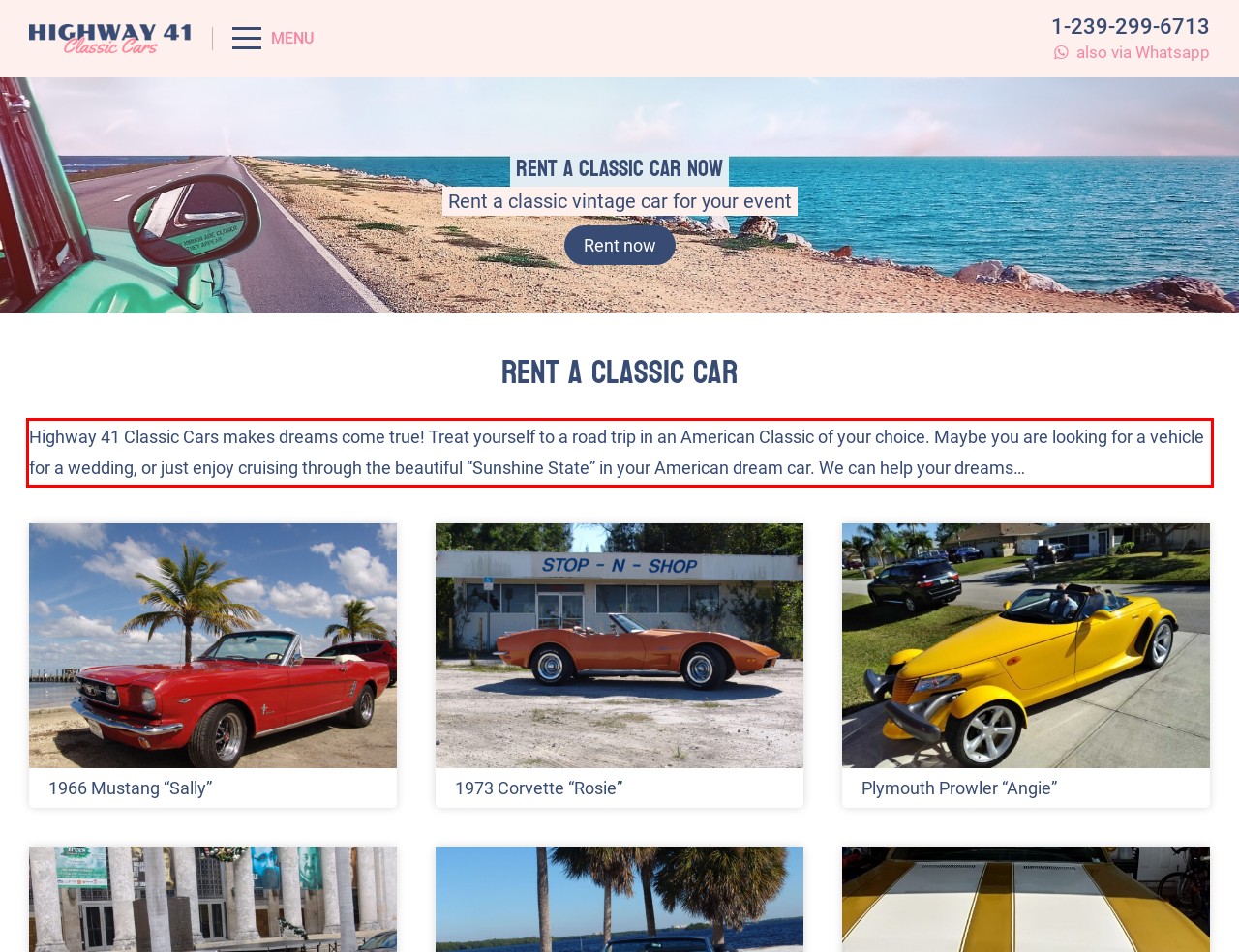Given a screenshot of a webpage, identify the red bounding box and perform OCR to recognize the text within that box.

Highway 41 Classic Cars makes dreams come true! Treat yourself to a road trip in an American Classic of your choice. Maybe you are looking for a vehicle for a wedding, or just enjoy cruising through the beautiful “Sunshine State” in your American dream car. We can help your dreams…